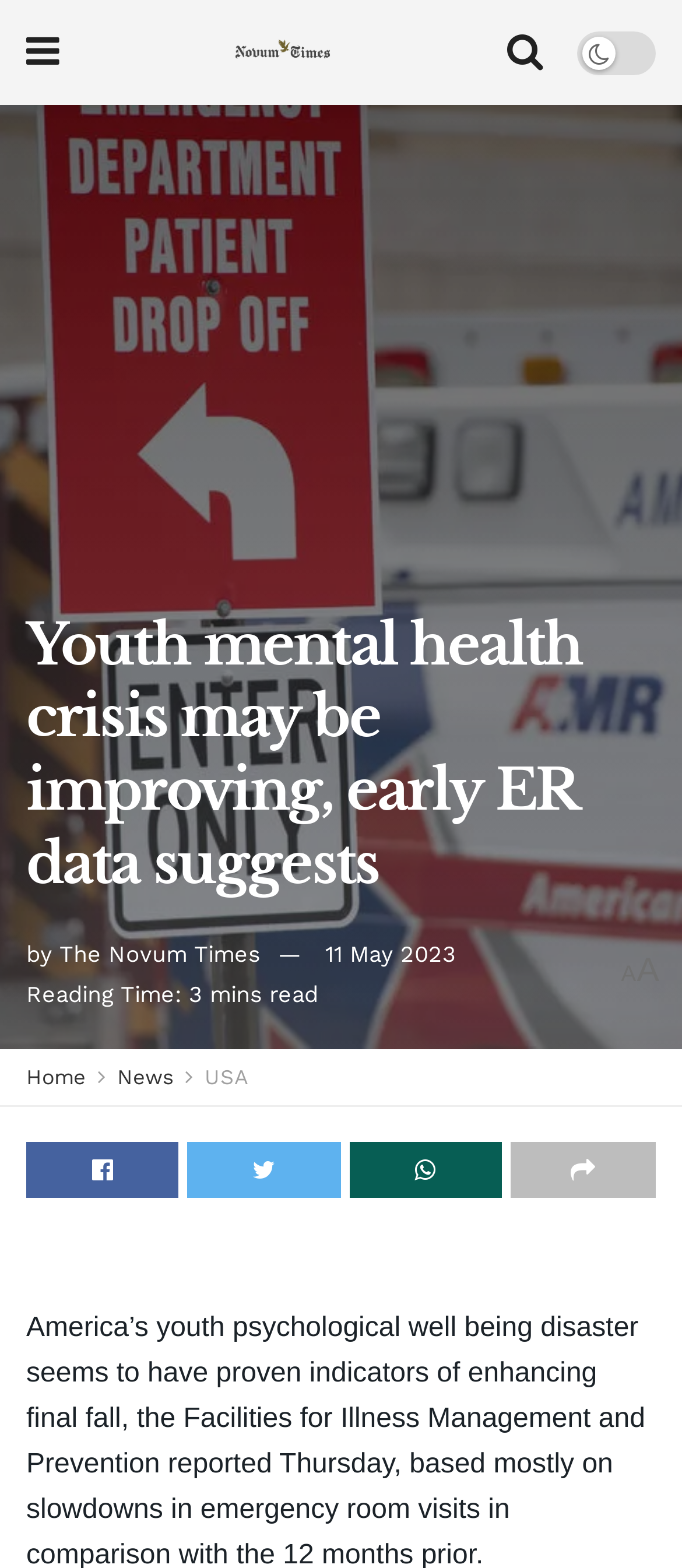What is the category of the article?
Using the image, respond with a single word or phrase.

USA